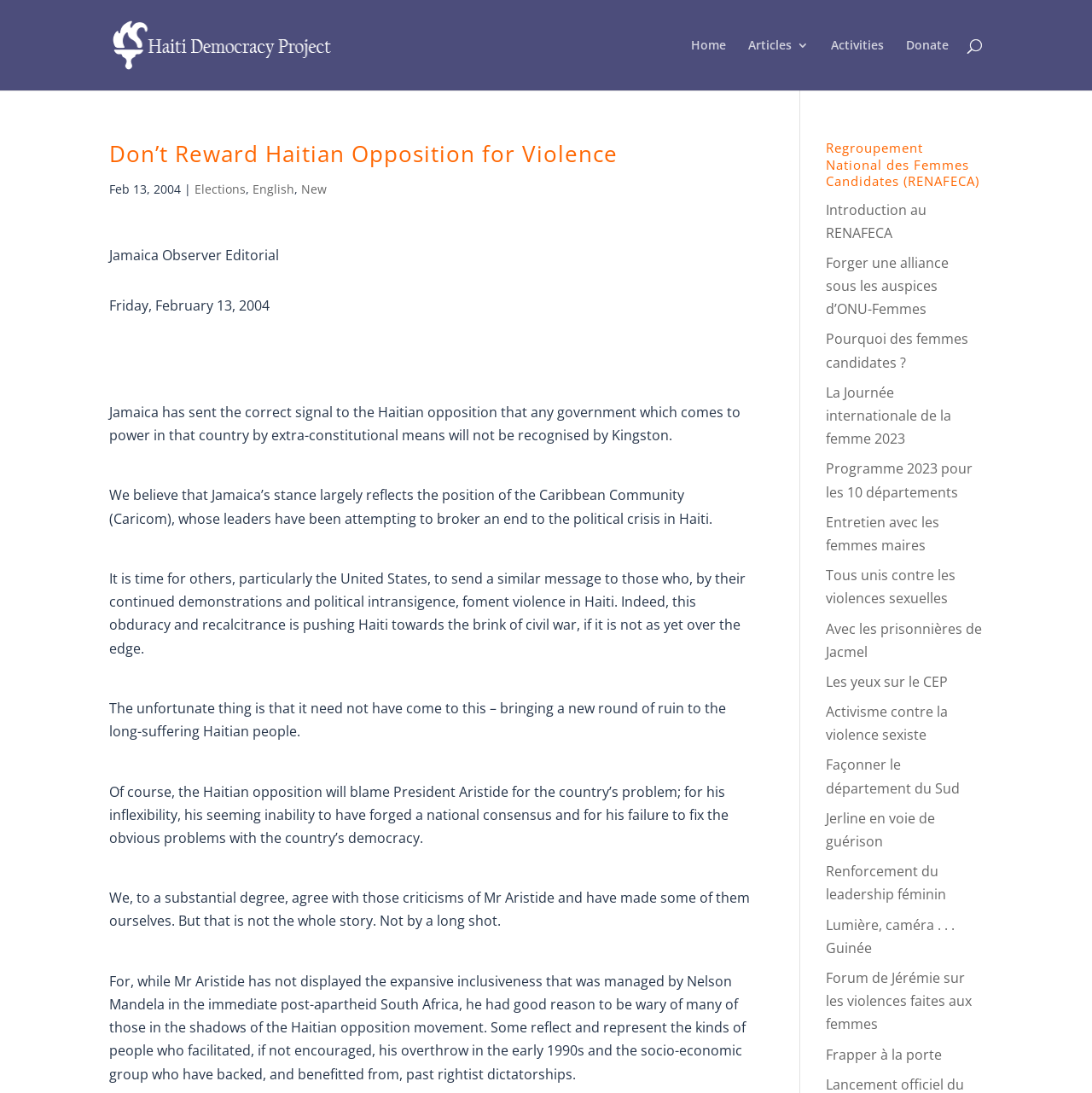Bounding box coordinates must be specified in the format (top-left x, top-left y, bottom-right x, bottom-right y). All values should be floating point numbers between 0 and 1. What are the bounding box coordinates of the UI element described as: Façonner le département du Sud

[0.756, 0.691, 0.879, 0.73]